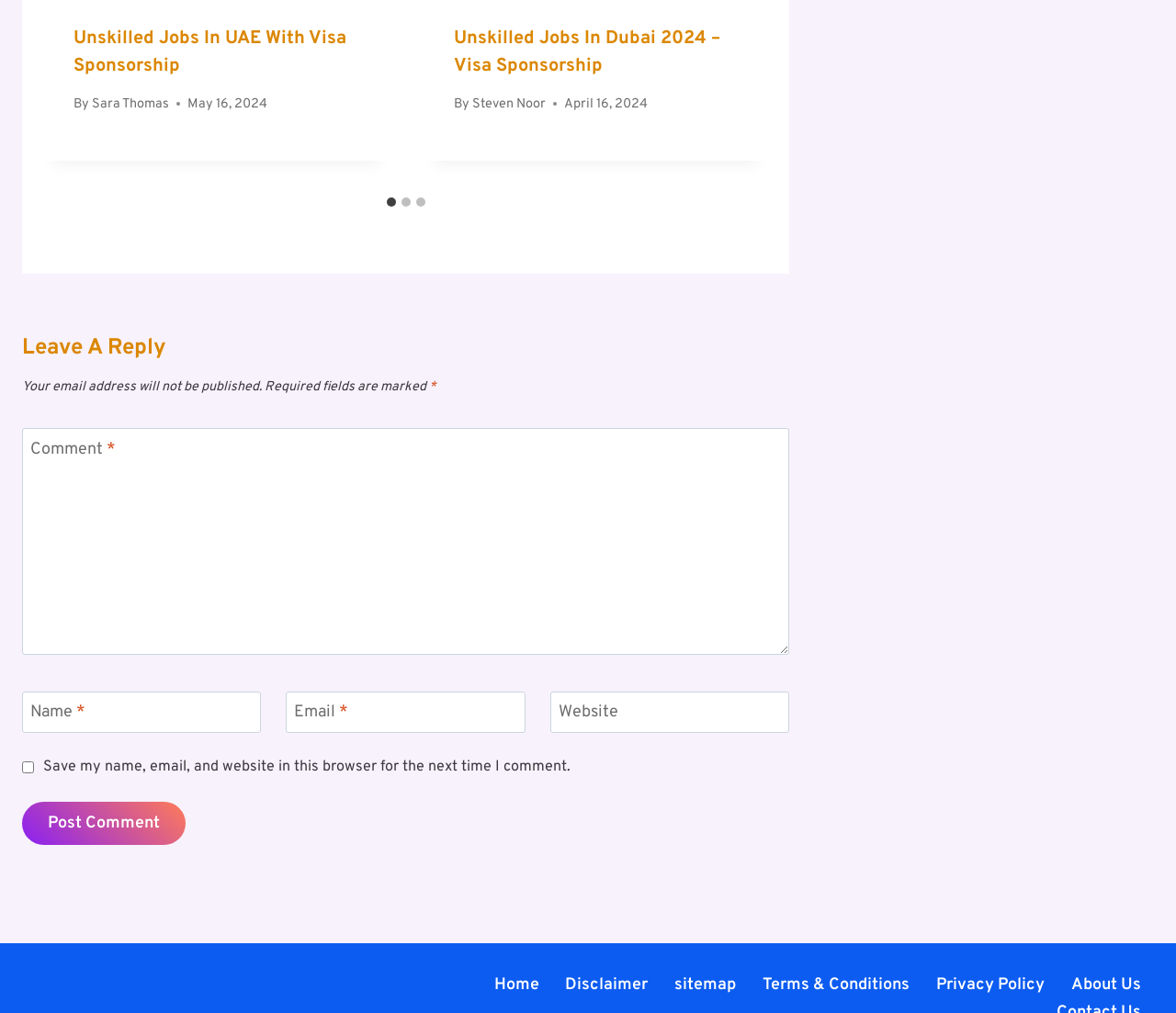Provide the bounding box coordinates of the area you need to click to execute the following instruction: "Click on the 'Home' link".

[0.409, 0.959, 0.47, 0.986]